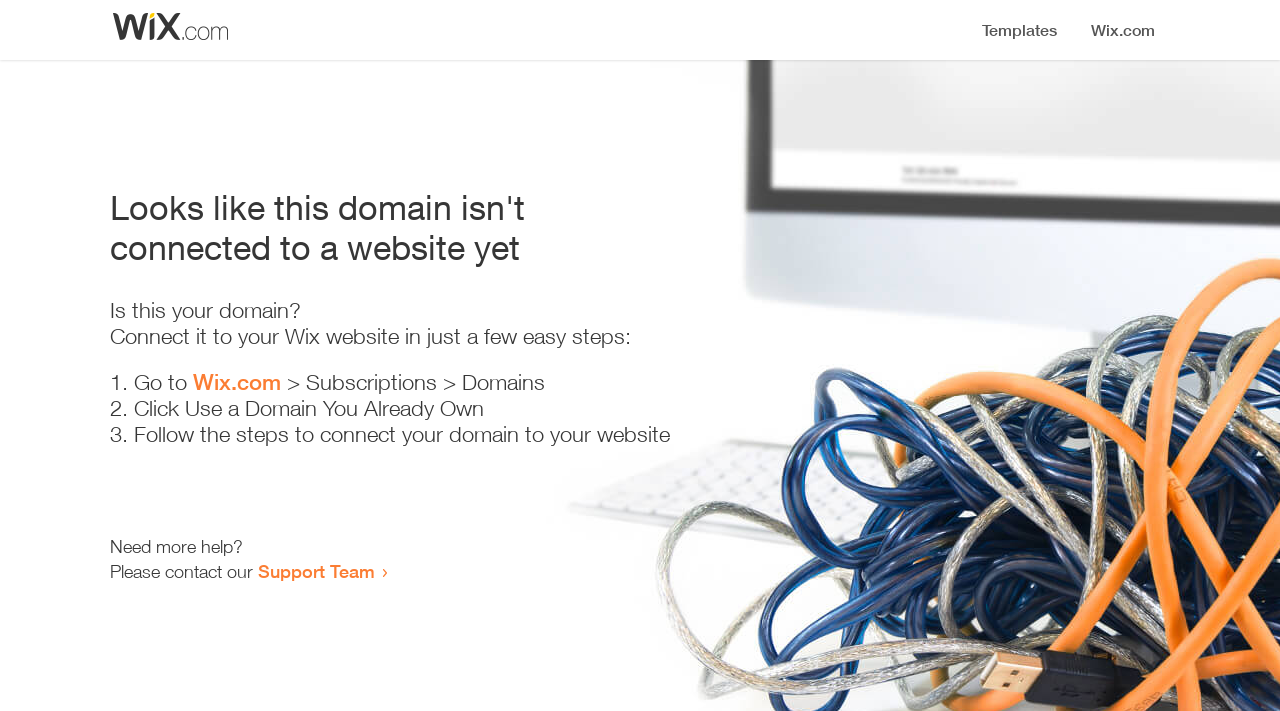Identify the bounding box coordinates for the UI element described by the following text: "Wix.com". Provide the coordinates as four float numbers between 0 and 1, in the format [left, top, right, bottom].

[0.151, 0.519, 0.22, 0.556]